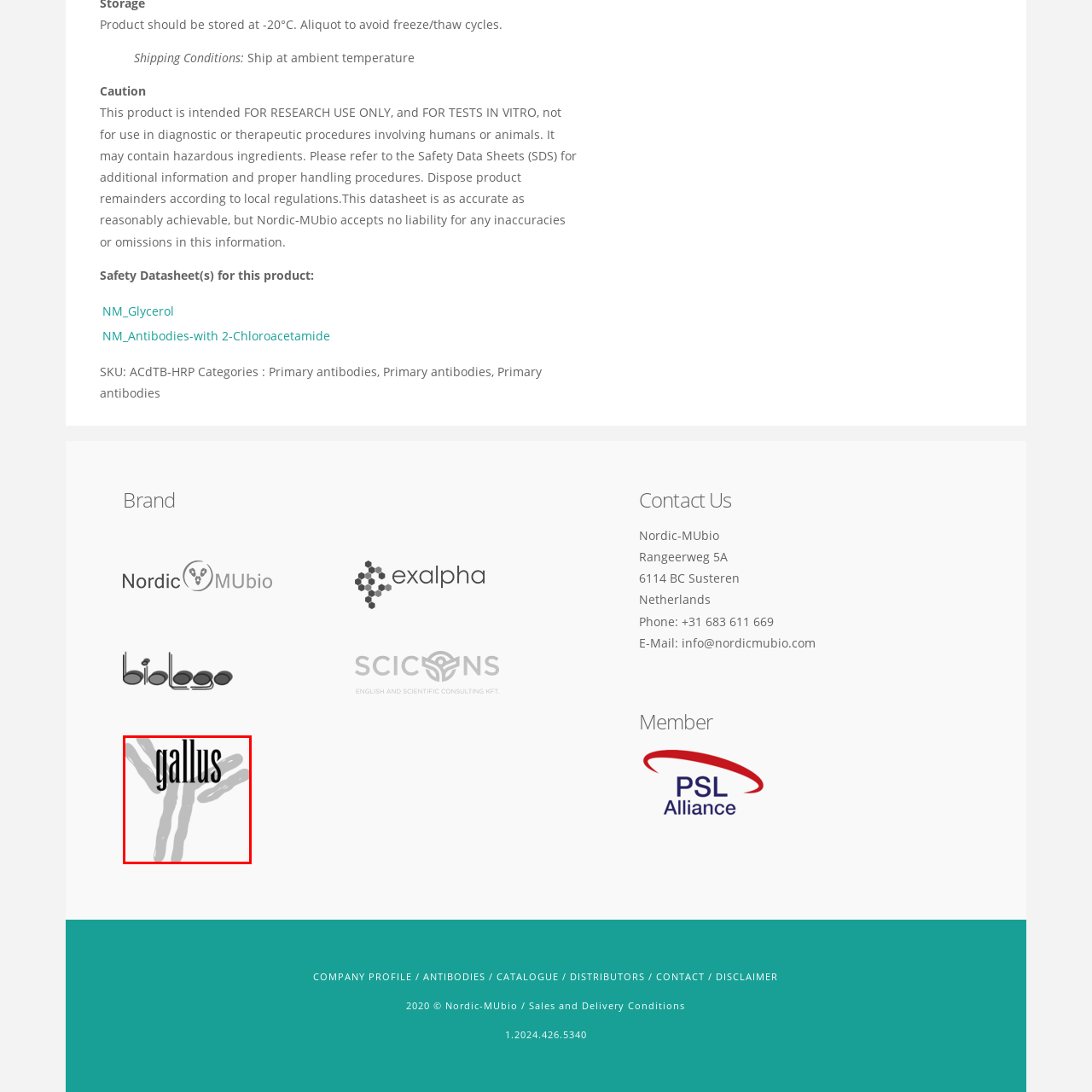What industry is the company 'Gallus' likely involved in?
Inspect the image indicated by the red outline and answer the question with a single word or short phrase.

Life sciences or research